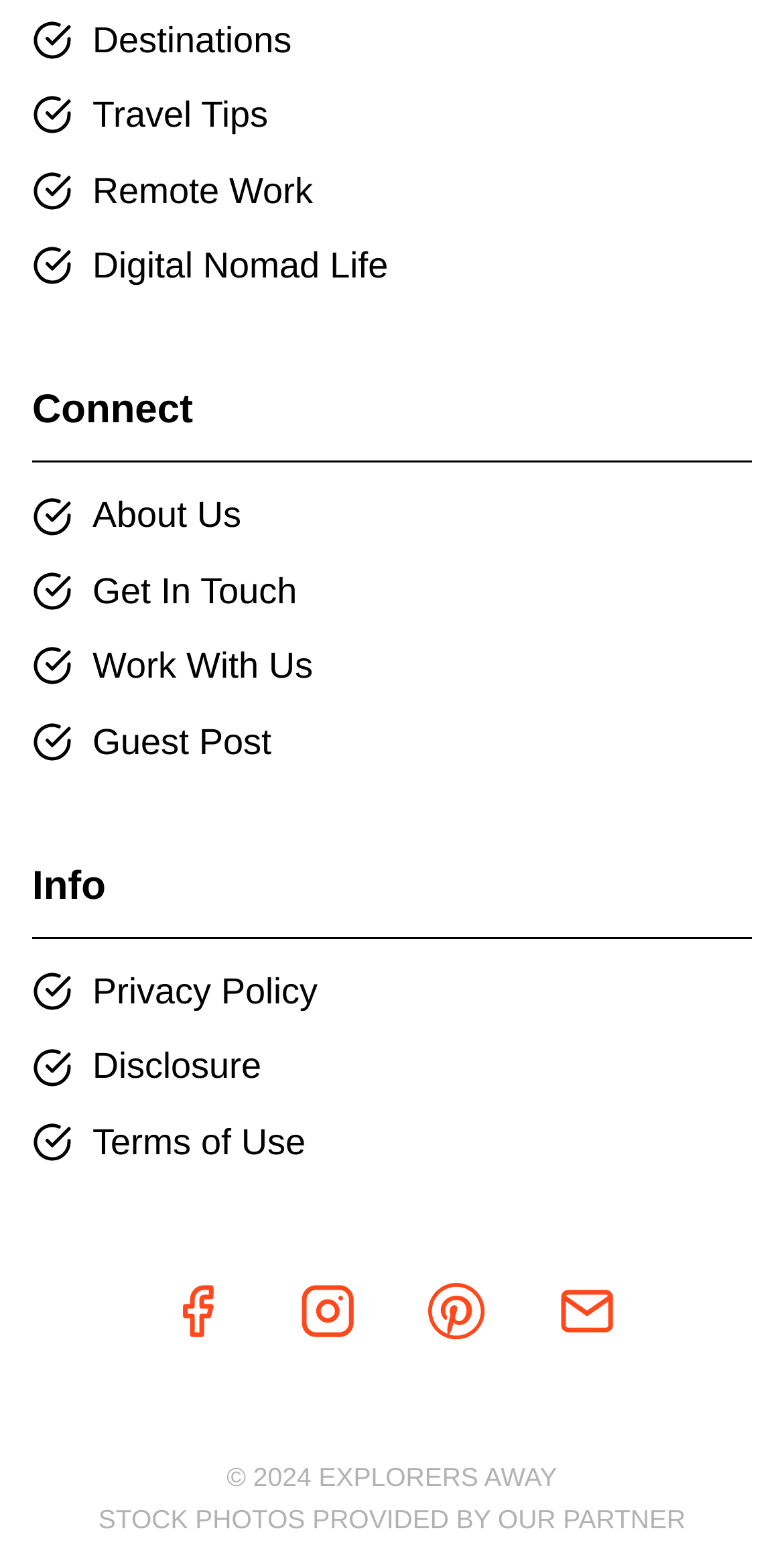Specify the bounding box coordinates of the element's area that should be clicked to execute the given instruction: "Follow on Facebook". The coordinates should be four float numbers between 0 and 1, i.e., [left, top, right, bottom].

[0.18, 0.811, 0.324, 0.884]